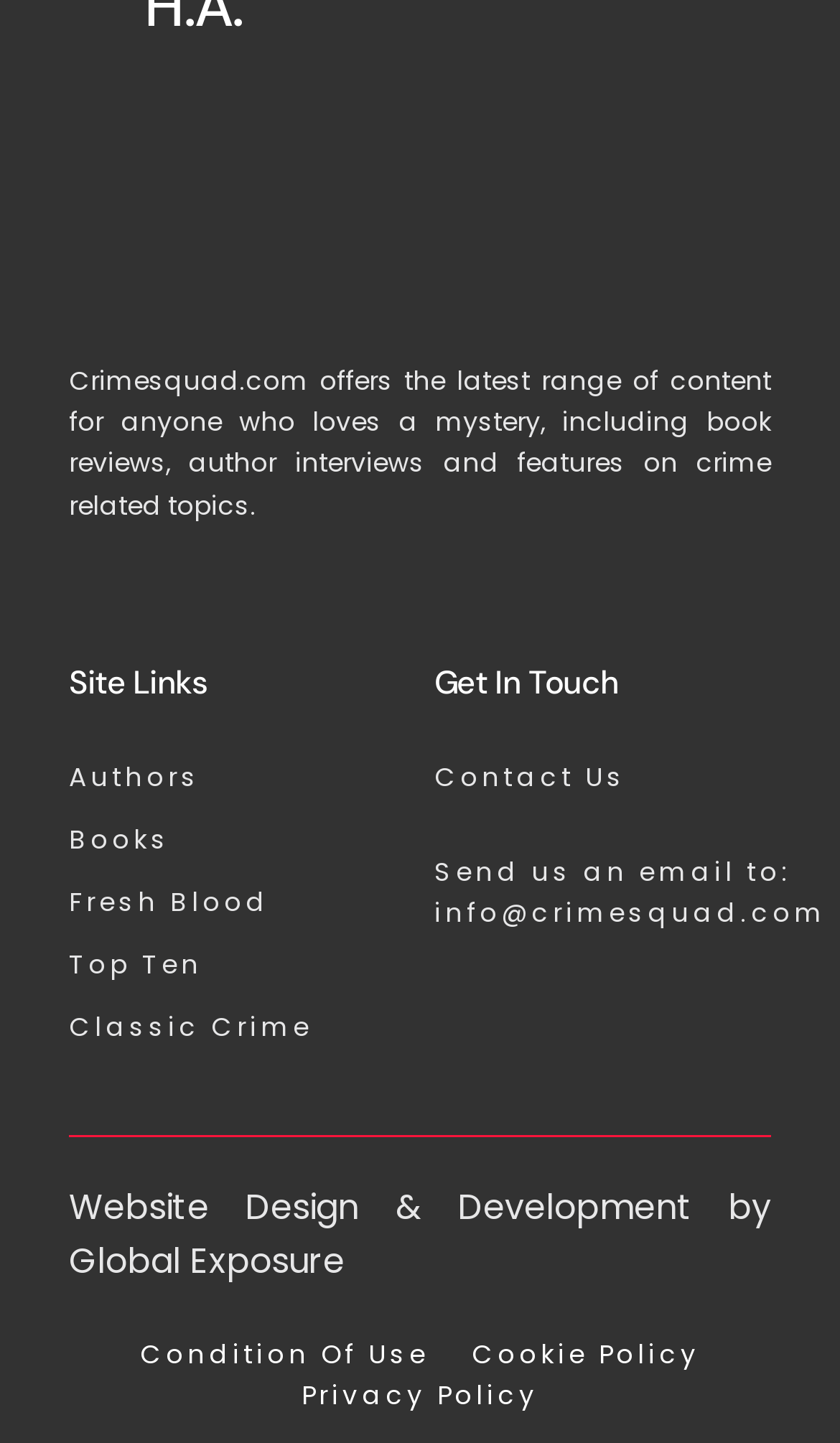Bounding box coordinates are specified in the format (top-left x, top-left y, bottom-right x, bottom-right y). All values are floating point numbers bounded between 0 and 1. Please provide the bounding box coordinate of the region this sentence describes: Top Ten

[0.082, 0.654, 0.483, 0.683]